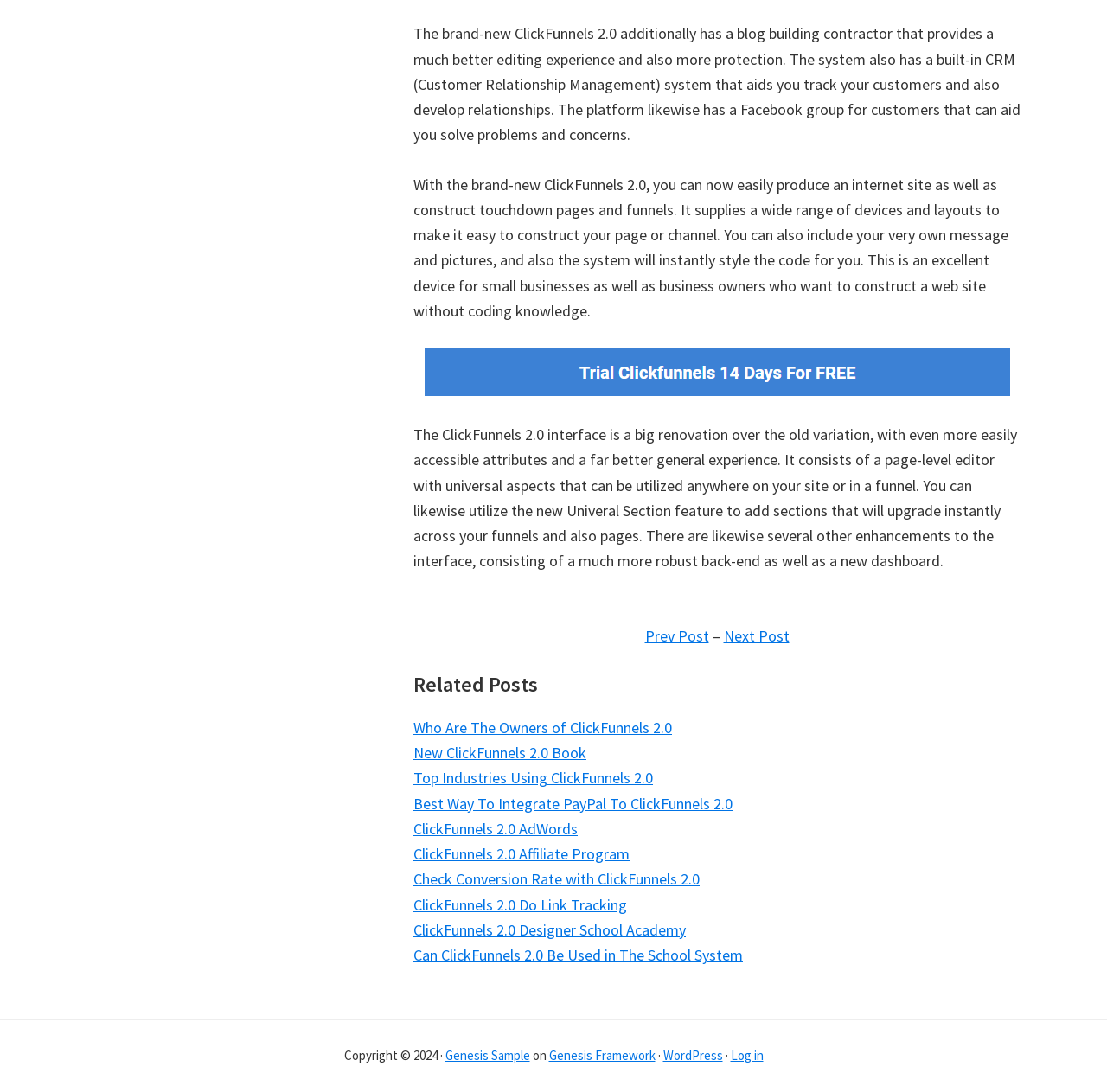Please specify the bounding box coordinates of the area that should be clicked to accomplish the following instruction: "Learn about Teotihuacan culture". The coordinates should consist of four float numbers between 0 and 1, i.e., [left, top, right, bottom].

None